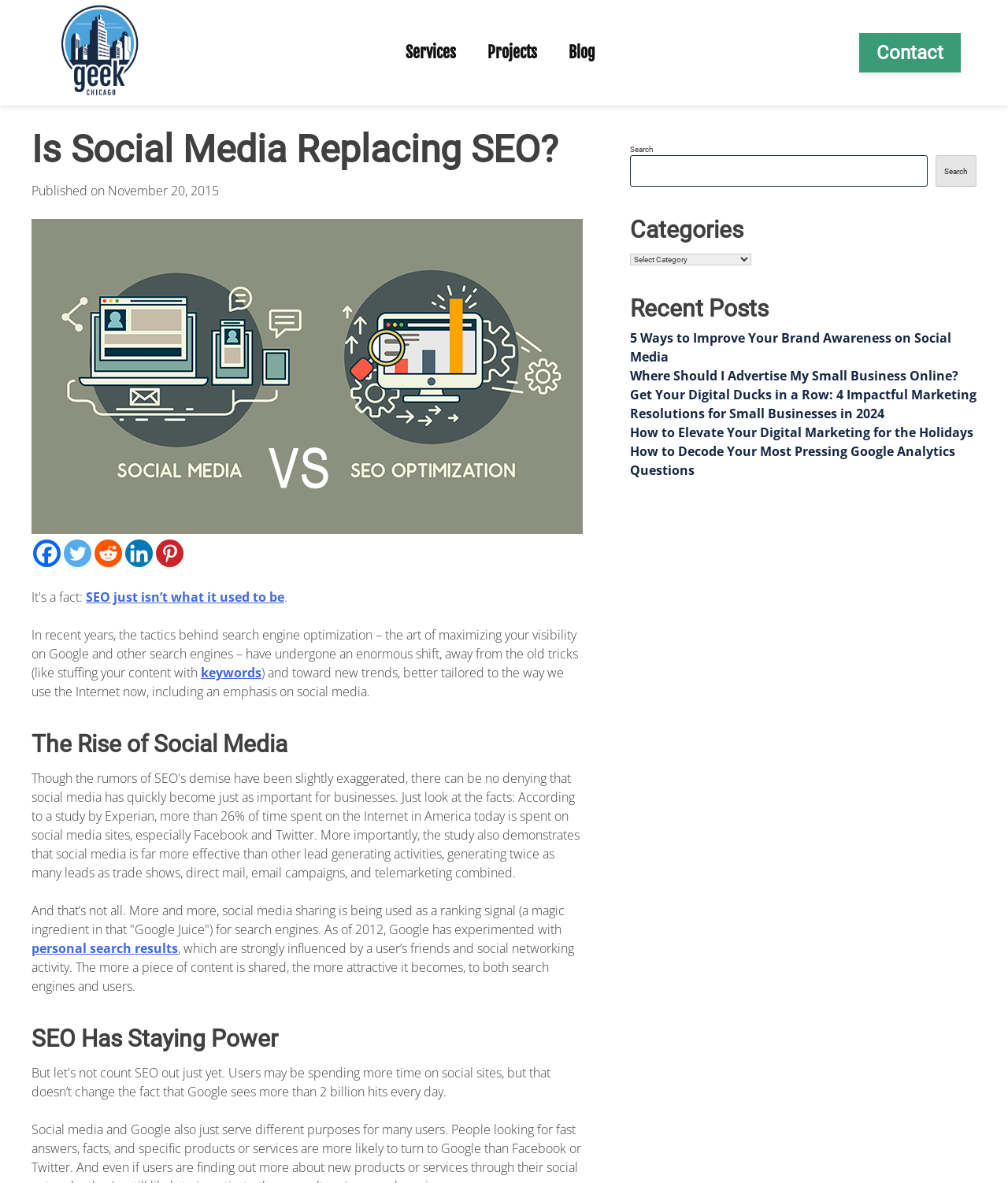Using the format (top-left x, top-left y, bottom-right x, bottom-right y), provide the bounding box coordinates for the described UI element. All values should be floating point numbers between 0 and 1: Bond yields are overpricing growth

None